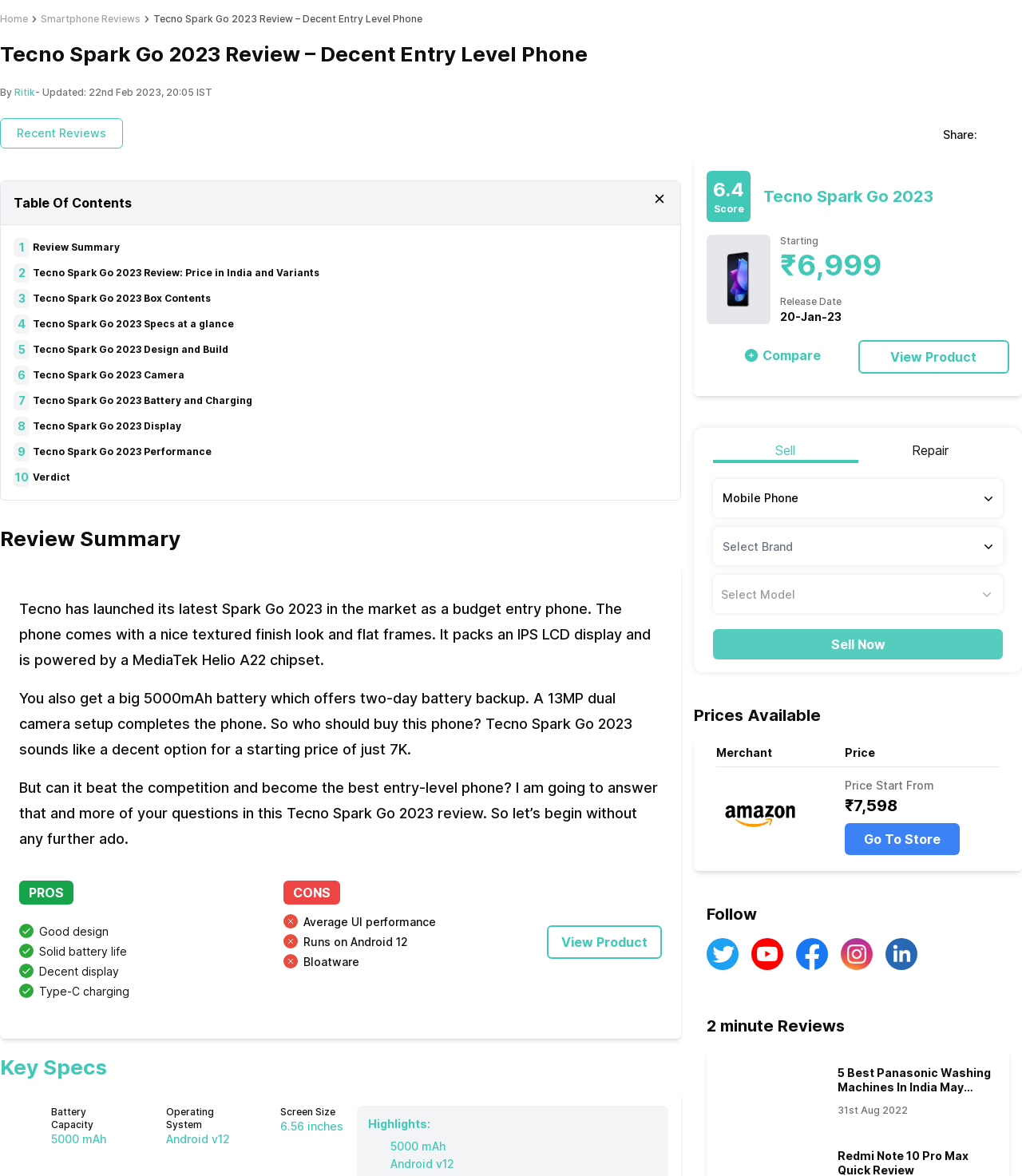Provide the bounding box coordinates of the HTML element this sentence describes: "Smartphone ReviewsSmartphone Reviews". The bounding box coordinates consist of four float numbers between 0 and 1, i.e., [left, top, right, bottom].

[0.04, 0.011, 0.138, 0.022]